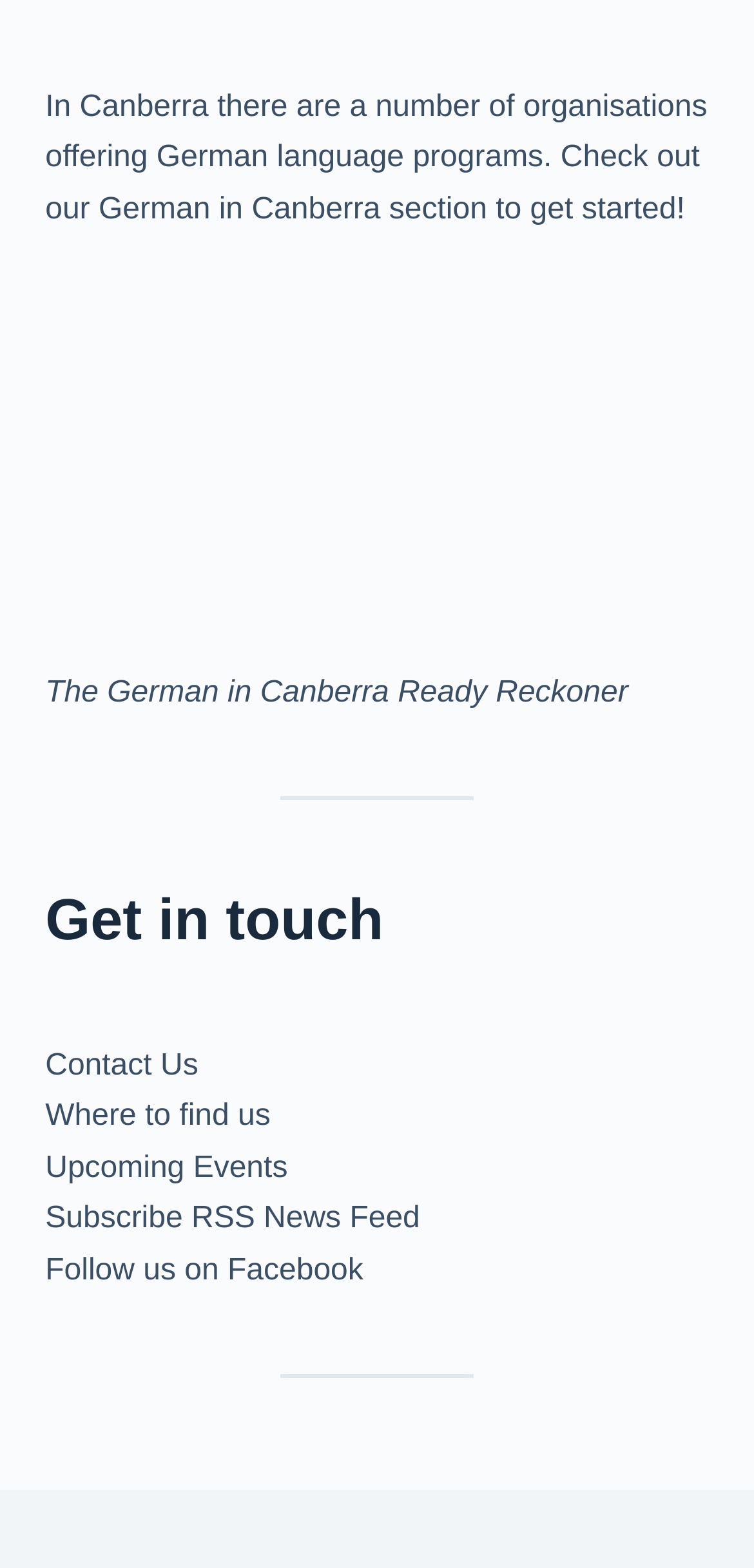What is the title of the figure?
Please respond to the question with as much detail as possible.

The figure has a caption 'The German in Canberra Ready Reckoner', which is the title of the figure.